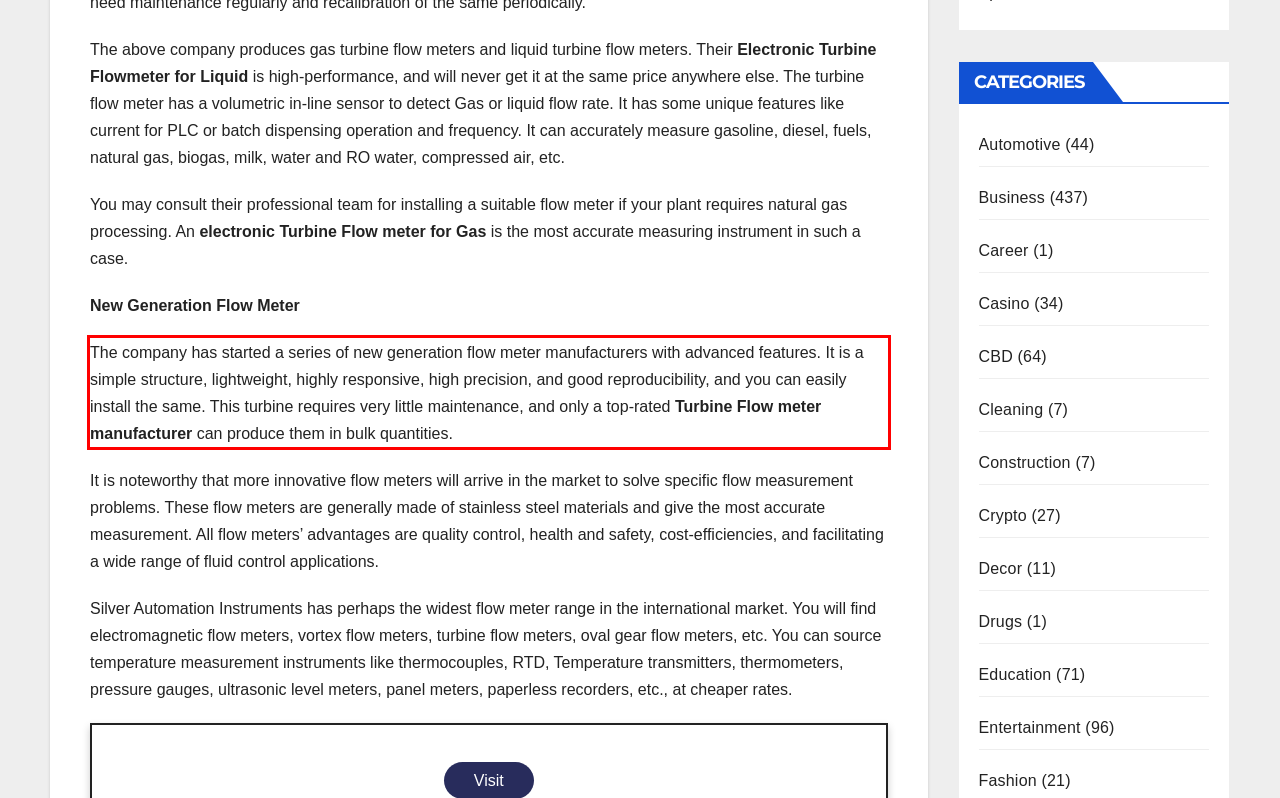Locate the red bounding box in the provided webpage screenshot and use OCR to determine the text content inside it.

The company has started a series of new generation flow meter manufacturers with advanced features. It is a simple structure, lightweight, highly responsive, high precision, and good reproducibility, and you can easily install the same. This turbine requires very little maintenance, and only a top-rated Turbine Flow meter manufacturer can produce them in bulk quantities.